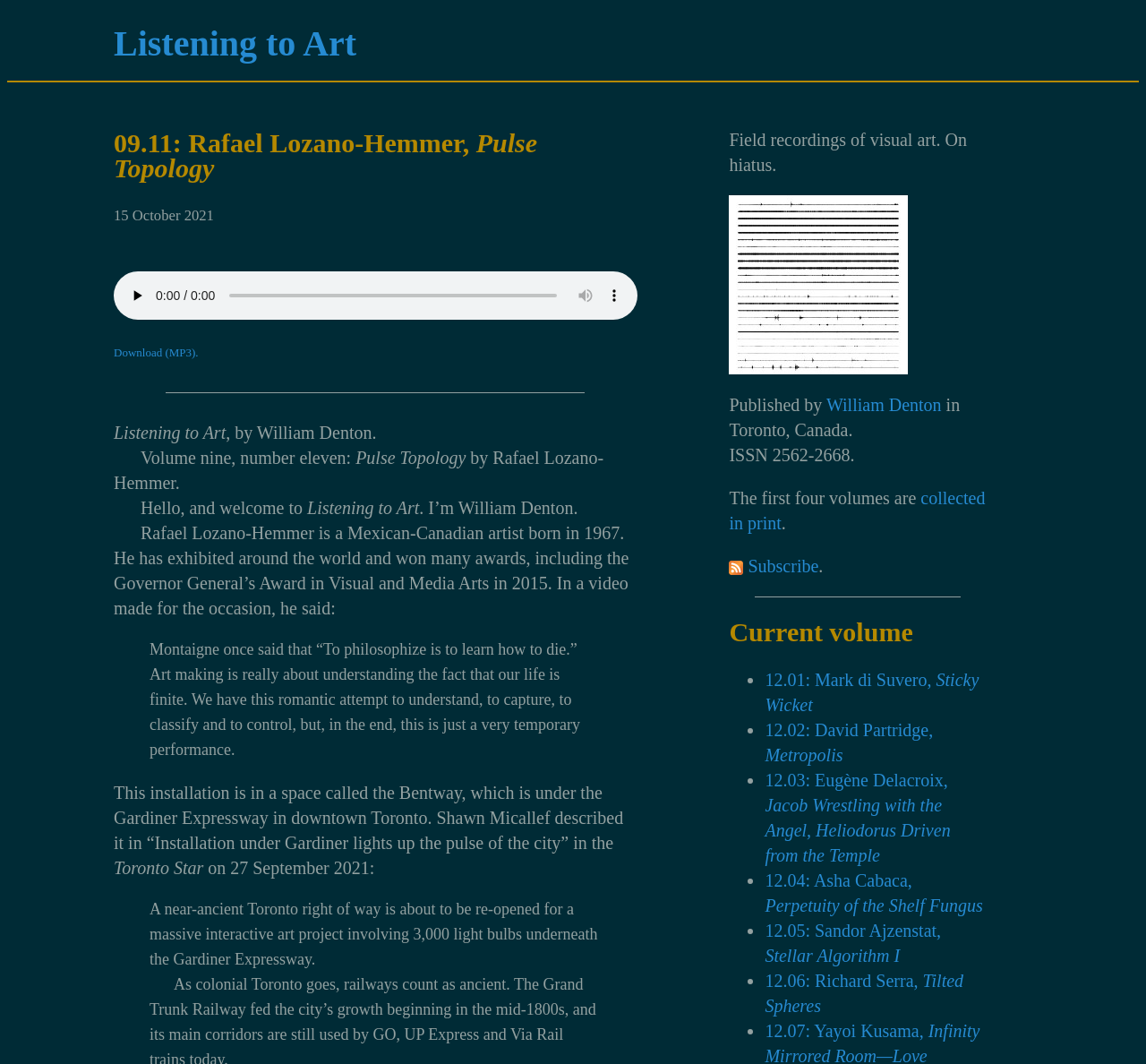Please determine the headline of the webpage and provide its content.

Listening to Art